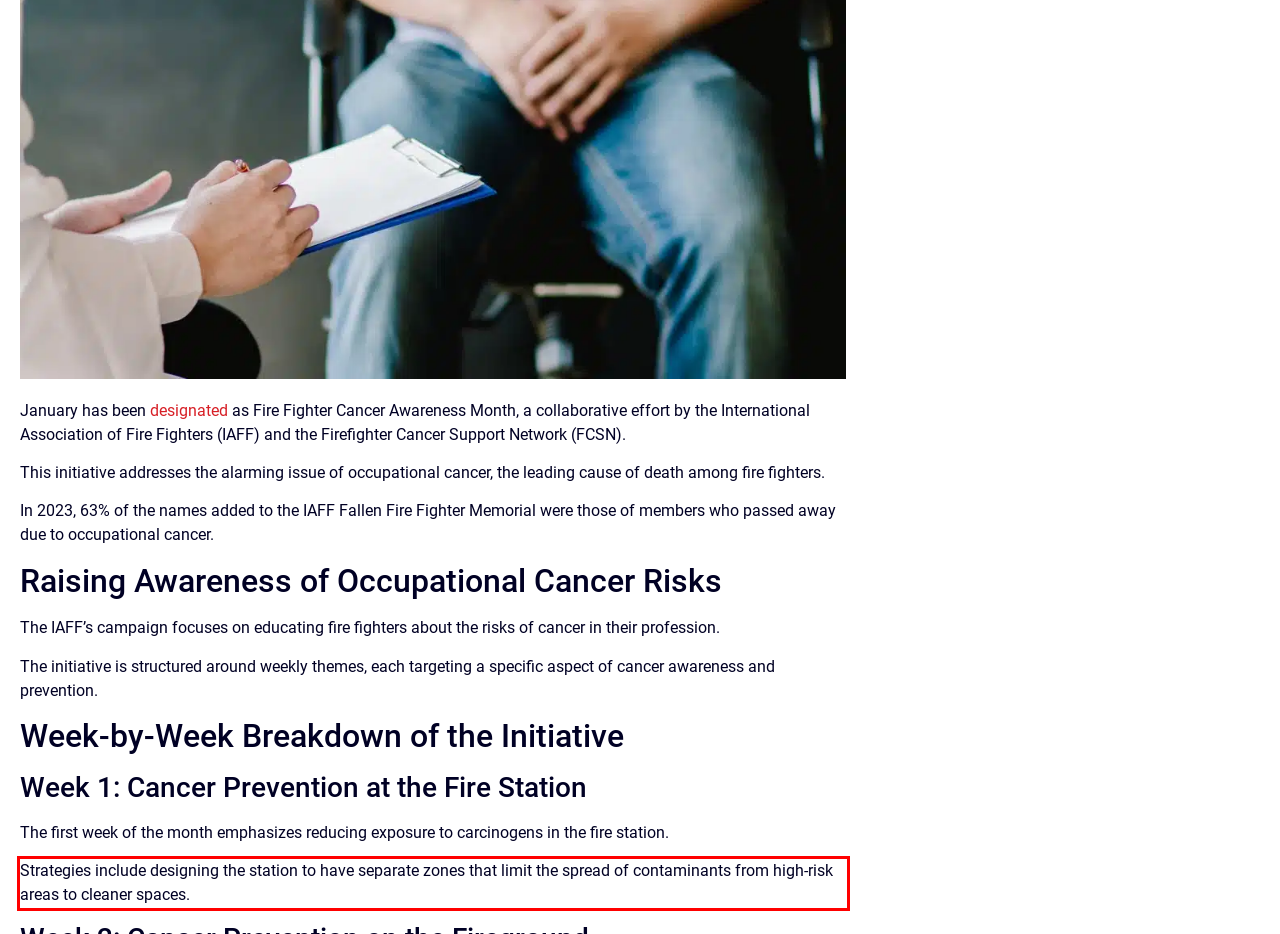Please look at the webpage screenshot and extract the text enclosed by the red bounding box.

Strategies include designing the station to have separate zones that limit the spread of contaminants from high-risk areas to cleaner spaces.